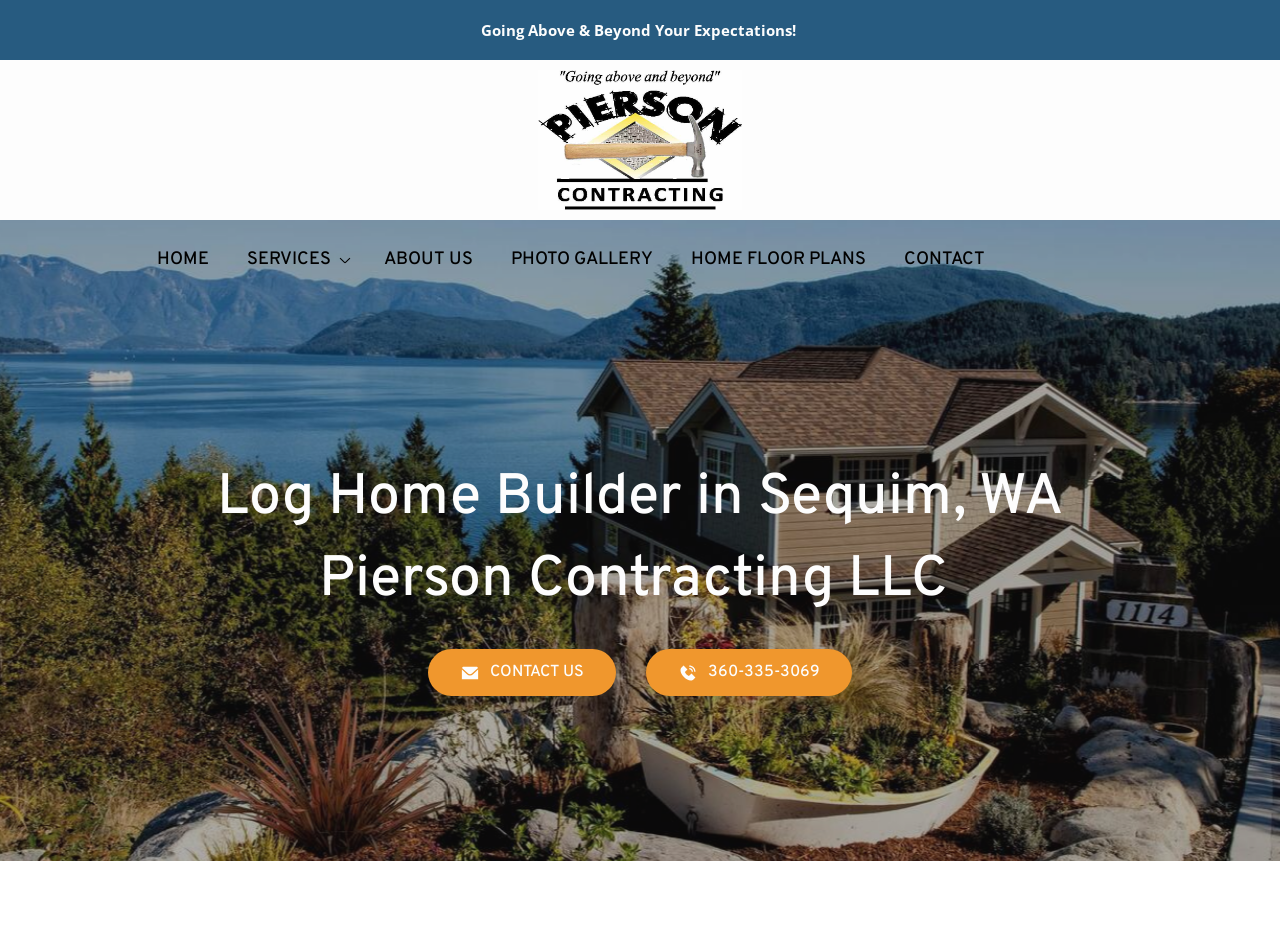What is the company name of the log home builder?
Using the screenshot, give a one-word or short phrase answer.

Pierson Contracting LLC